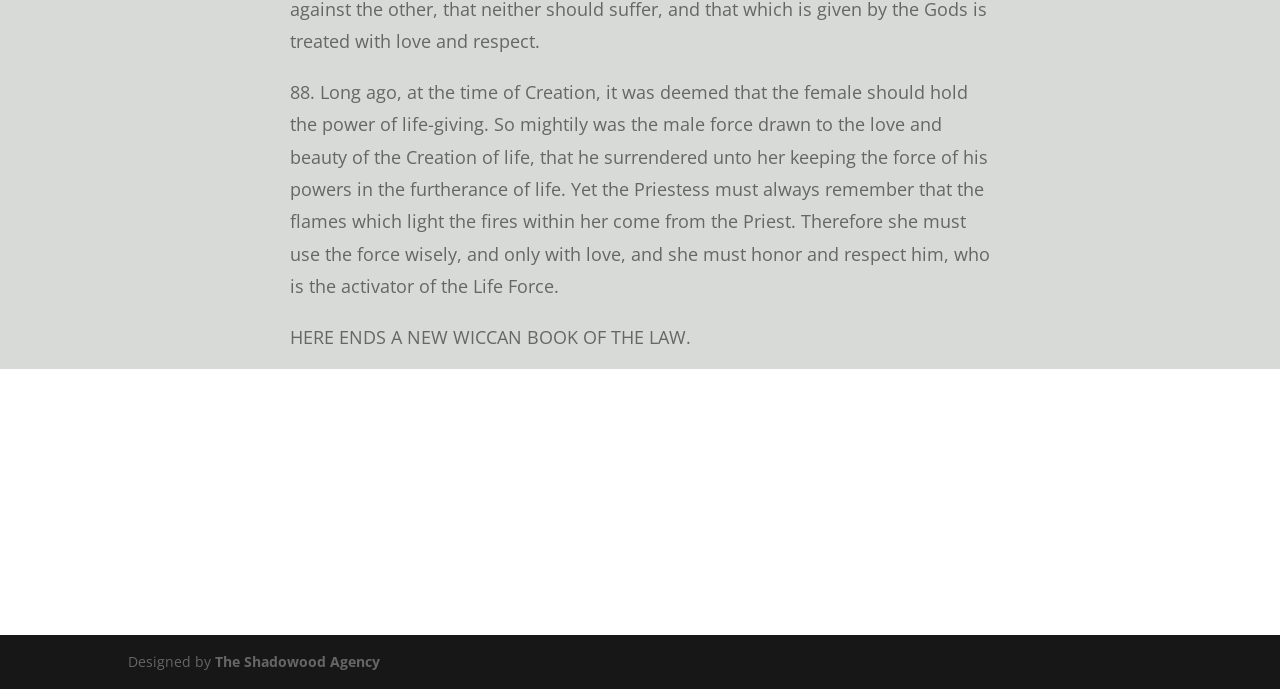Utilize the details in the image to thoroughly answer the following question: What is the name of the organization?

The name of the organization can be found in the contact information section, where it is written as 'House of OakSpring' with a P.O. box address and location in Avondale Estates, GA 30002.